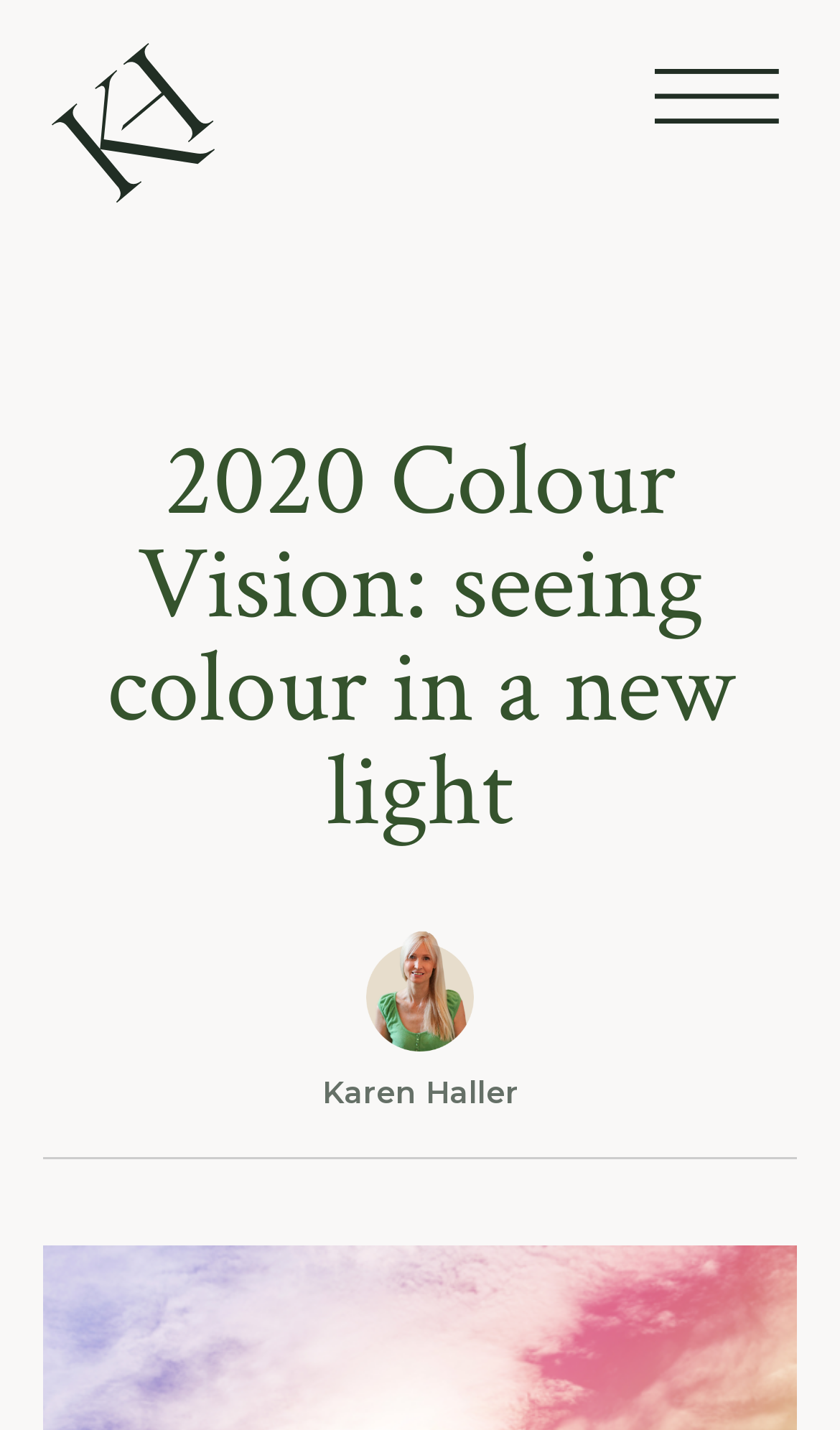Provide a thorough description of the webpage's content and layout.

The webpage is about "2020 Colour Vision: seeing colour in a new light". At the top left corner, there is a link with a small dark green logo, accompanied by an image of the same logo. To the right of the logo, there is a menu toggle button with an image. 

Below the logo and menu toggle button, there is a large heading that spans the width of the page, displaying the title "2020 Colour Vision: seeing colour in a new light". 

Further down, there is an image of a person, Karen Haller, placed to the right of center. Above the image, there is a heading with the name "Karen Haller", which is aligned to the left edge of the page.